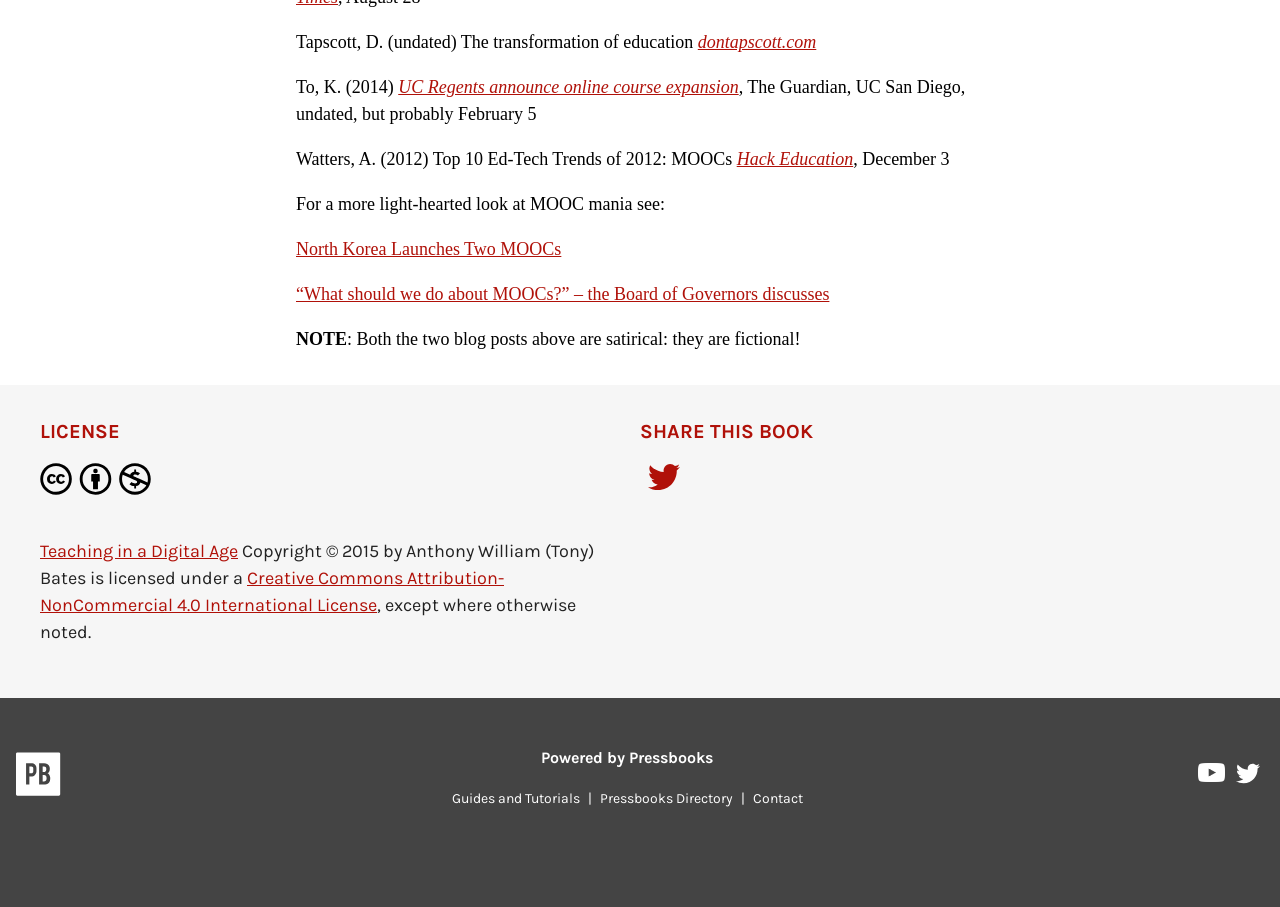Specify the bounding box coordinates for the region that must be clicked to perform the given instruction: "Customize site fonts and colors".

None